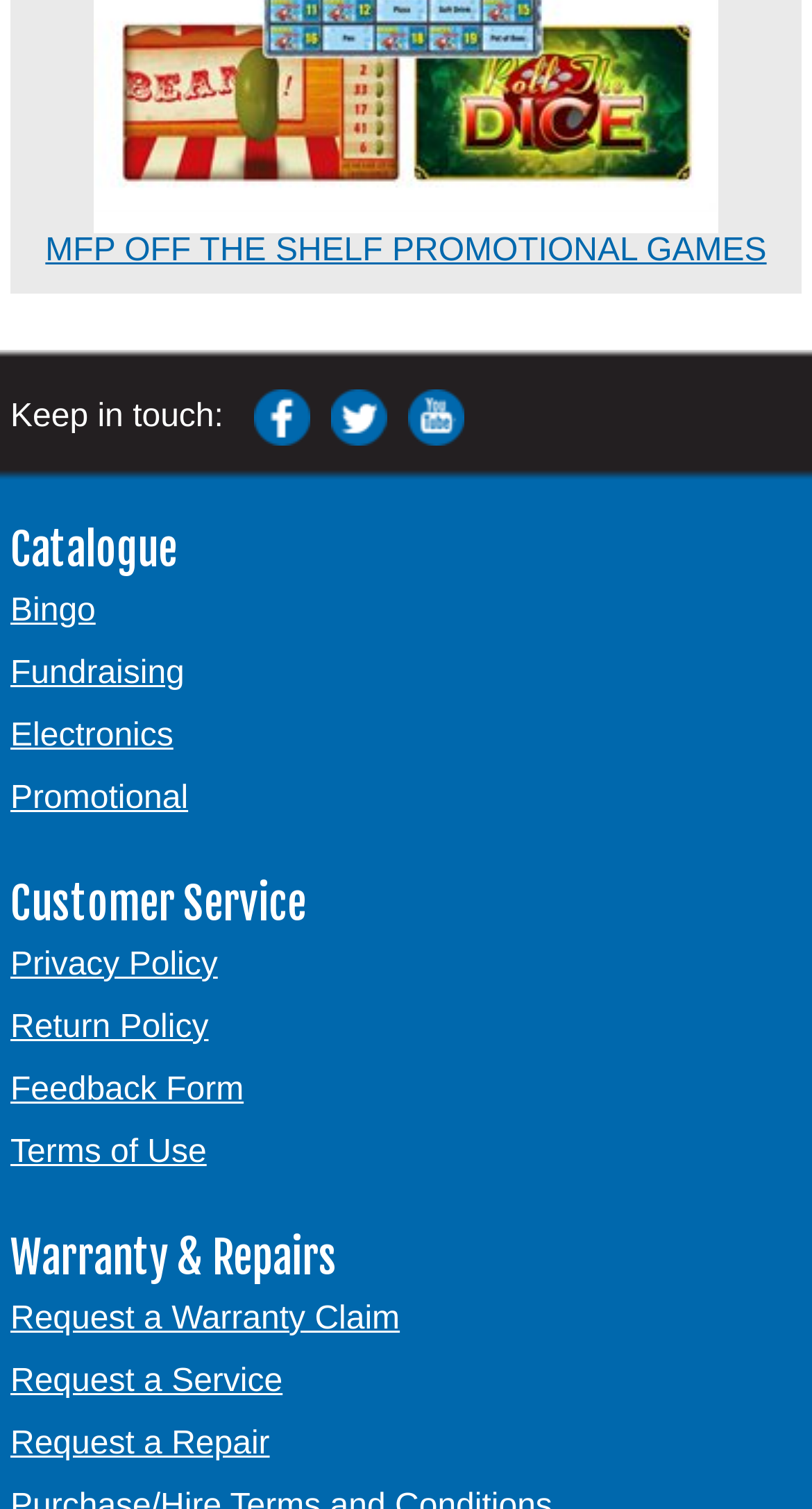Please provide the bounding box coordinates for the element that needs to be clicked to perform the instruction: "Request a Warranty Claim". The coordinates must consist of four float numbers between 0 and 1, formatted as [left, top, right, bottom].

[0.013, 0.862, 0.492, 0.886]